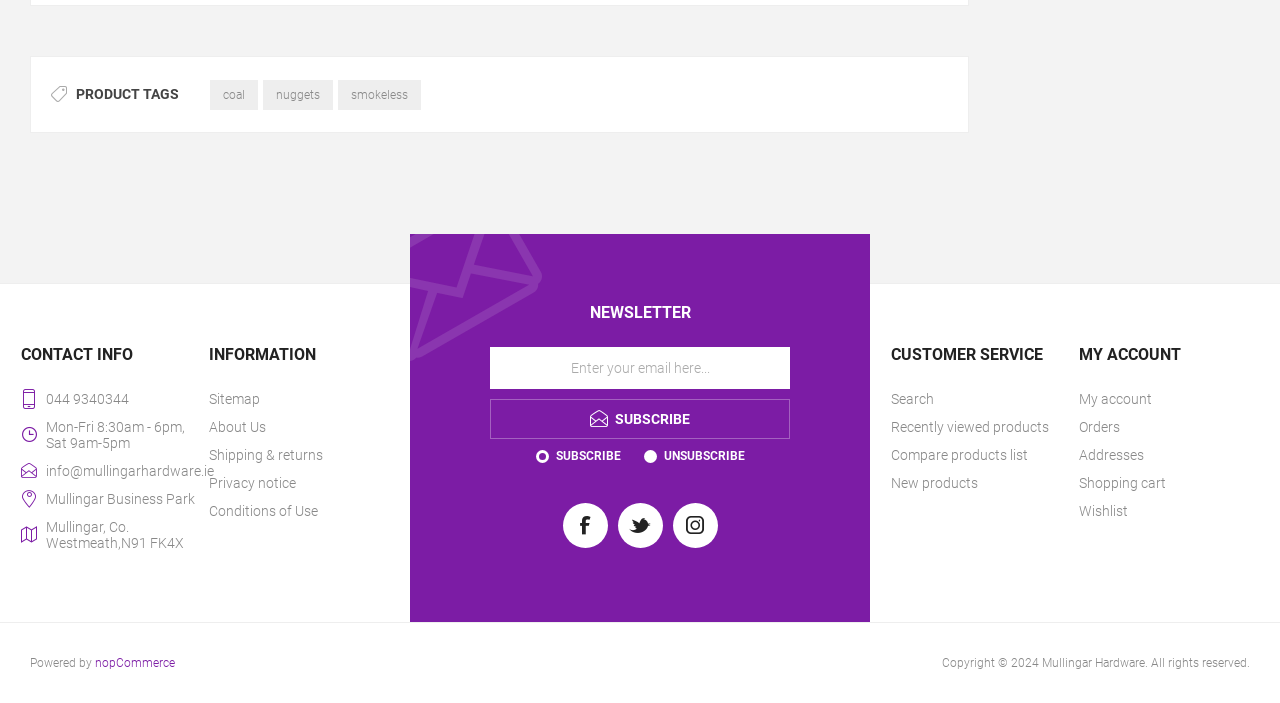Please identify the bounding box coordinates of the clickable area that will fulfill the following instruction: "View sitemap". The coordinates should be in the format of four float numbers between 0 and 1, i.e., [left, top, right, bottom].

[0.163, 0.548, 0.304, 0.587]